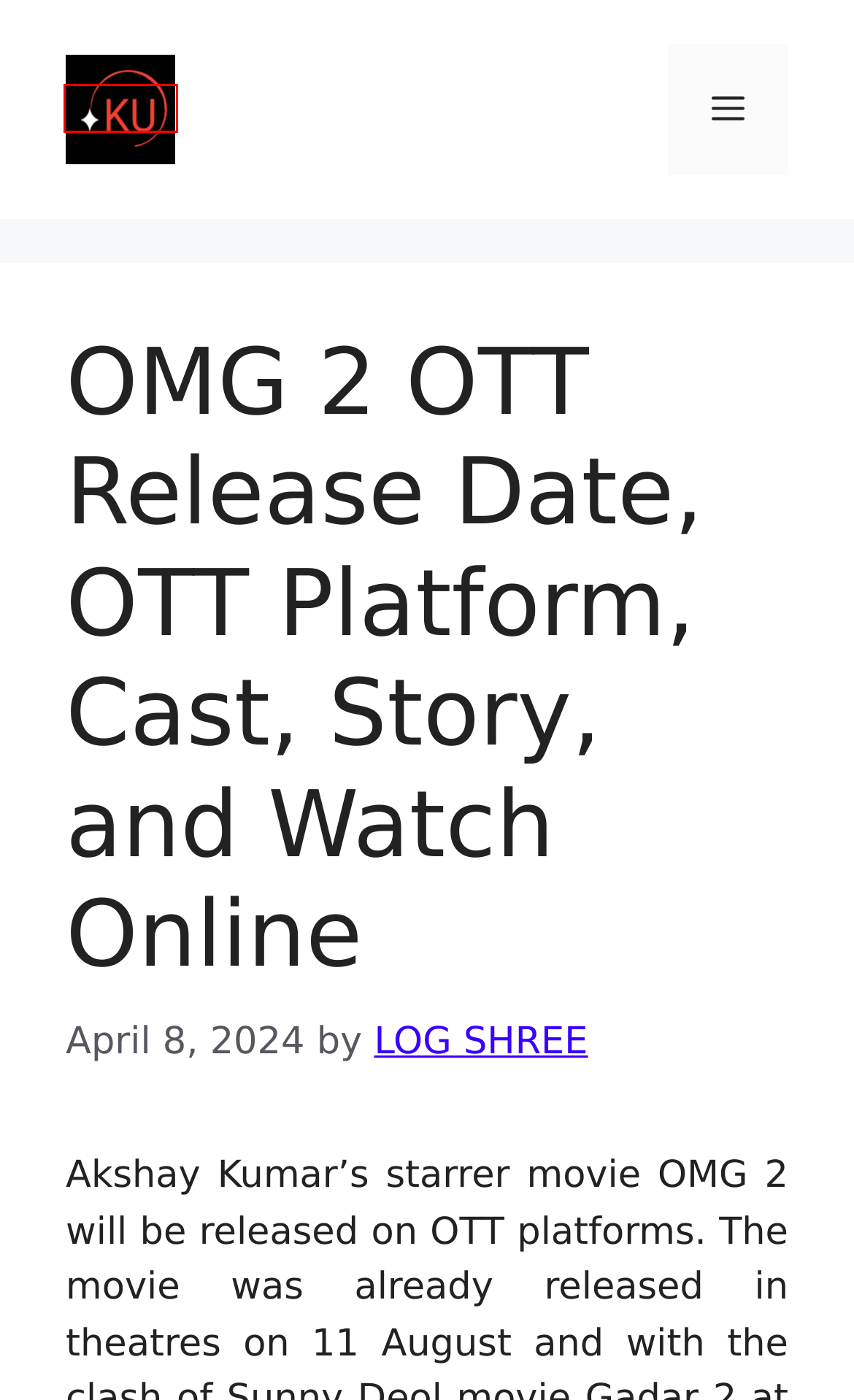Examine the webpage screenshot and identify the UI element enclosed in the red bounding box. Pick the webpage description that most accurately matches the new webpage after clicking the selected element. Here are the candidates:
A. Kumaun University Admission 2023 - kuadmission.com
B. Gadar 2 OTT Release Date, OTT Platform, Cast, Story, and Watch Online - kuadmission.com
C. Yojana Archives - kuadmission.com
D. Devnarayan Scooty Yojana 2023, Merit List PDF Download - kuadmission.com
E. Entertainment Archives - kuadmission.com
F. Richest Man in Australia 2023, Top 10 List, Net Worth, Business Model - kuadmission.com
G. Latest Update Archives - kuadmission.com
H. MP Board Free Scooty Yojana 2023, List PDF, Online Check - kuadmission.com

A